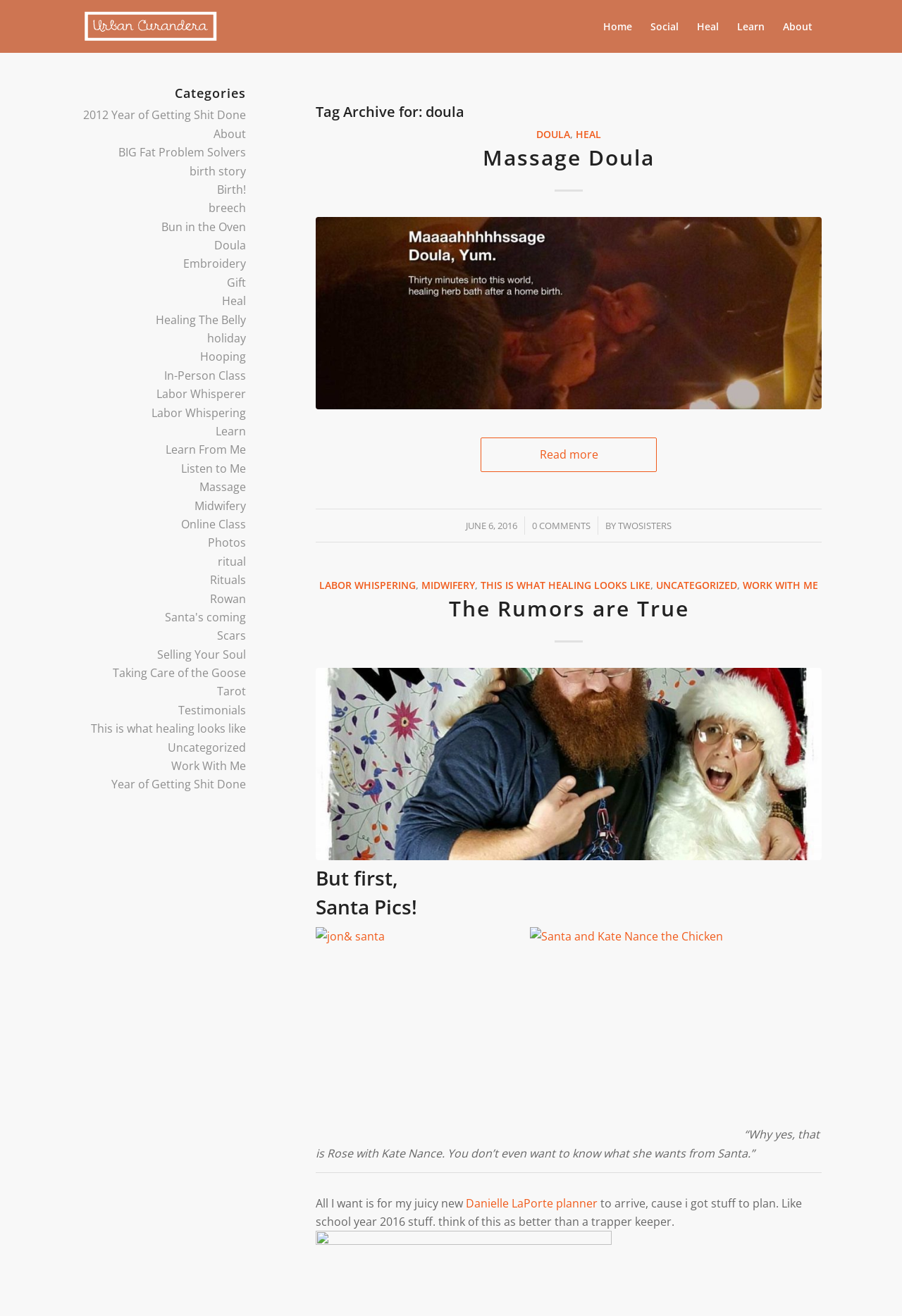Please identify the bounding box coordinates of the area that needs to be clicked to fulfill the following instruction: "Click on the 'Learn' link."

[0.807, 0.0, 0.858, 0.04]